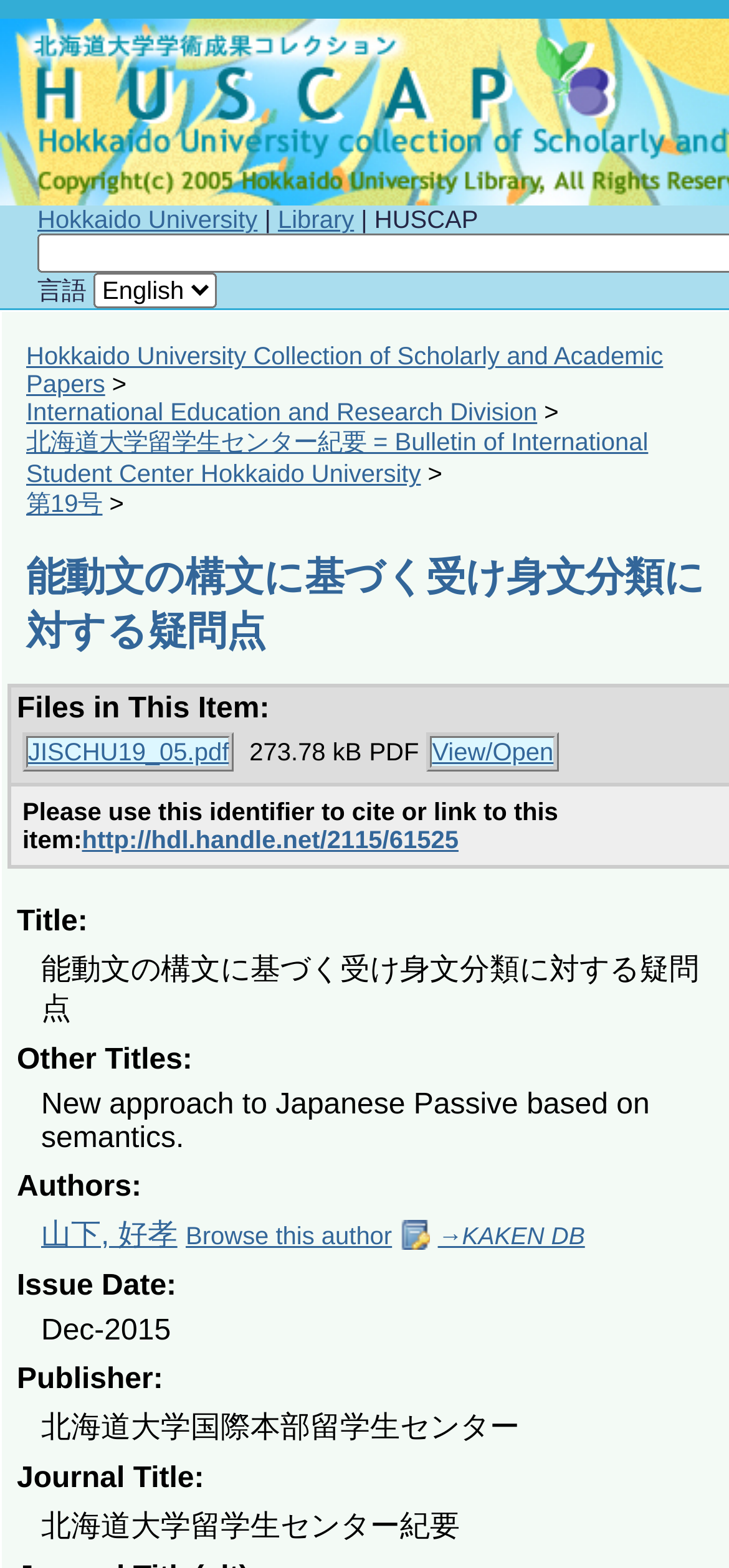Please predict the bounding box coordinates (top-left x, top-left y, bottom-right x, bottom-right y) for the UI element in the screenshot that fits the description: International Education and Research Division

[0.036, 0.254, 0.737, 0.272]